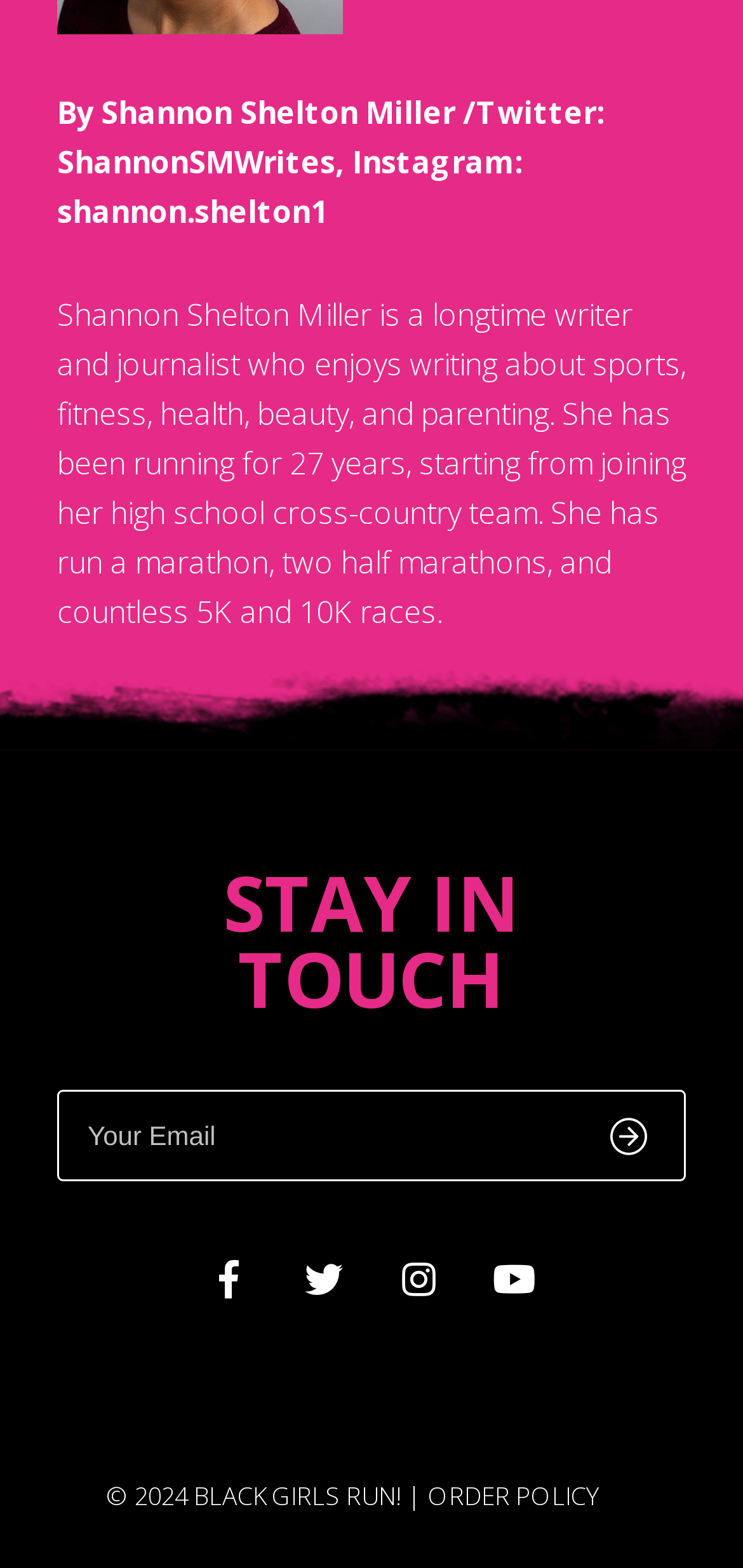Determine the bounding box coordinates for the UI element with the following description: "Order Policy". The coordinates should be four float numbers between 0 and 1, represented as [left, top, right, bottom].

[0.576, 0.944, 0.858, 0.963]